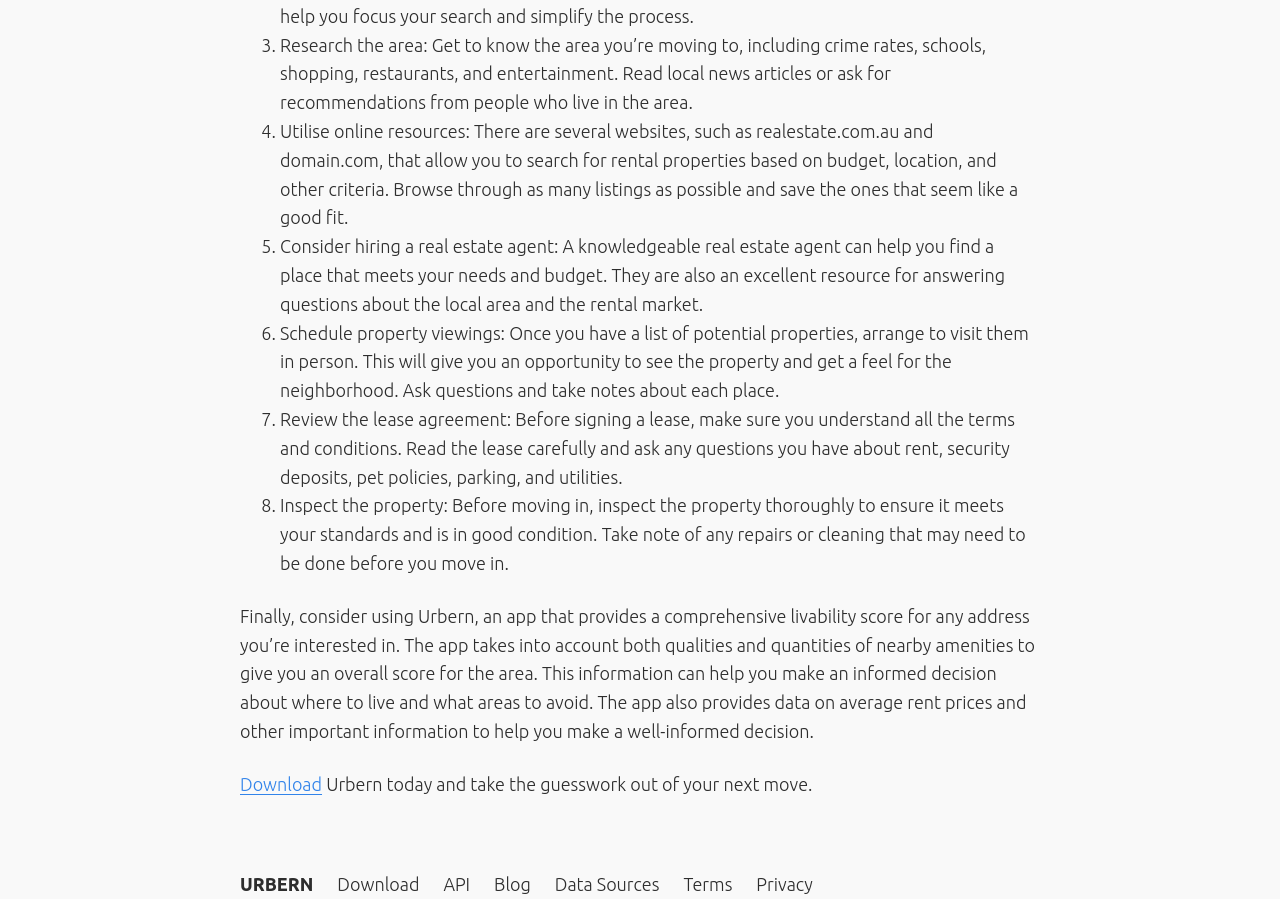Find the bounding box coordinates of the UI element according to this description: "Download".

[0.188, 0.861, 0.252, 0.883]